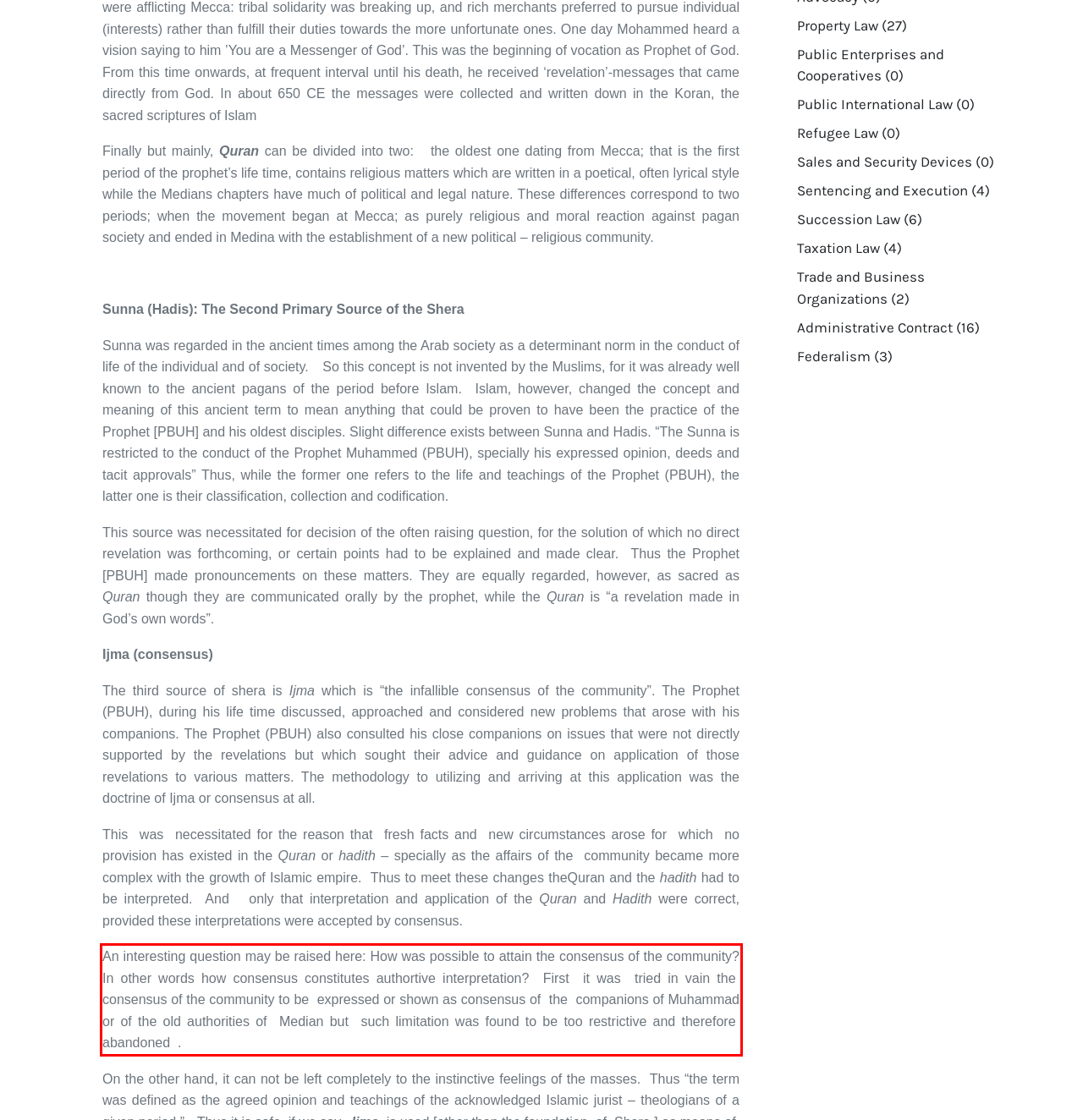Examine the webpage screenshot, find the red bounding box, and extract the text content within this marked area.

An interesting question may be raised here: How was possible to attain the consensus of the community? In other words how consensus constitutes authortive interpretation? First it was tried in vain the consensus of the community to be expressed or shown as consensus of the companions of Muhammad or of the old authorities of Median but such limitation was found to be too restrictive and therefore abandoned .